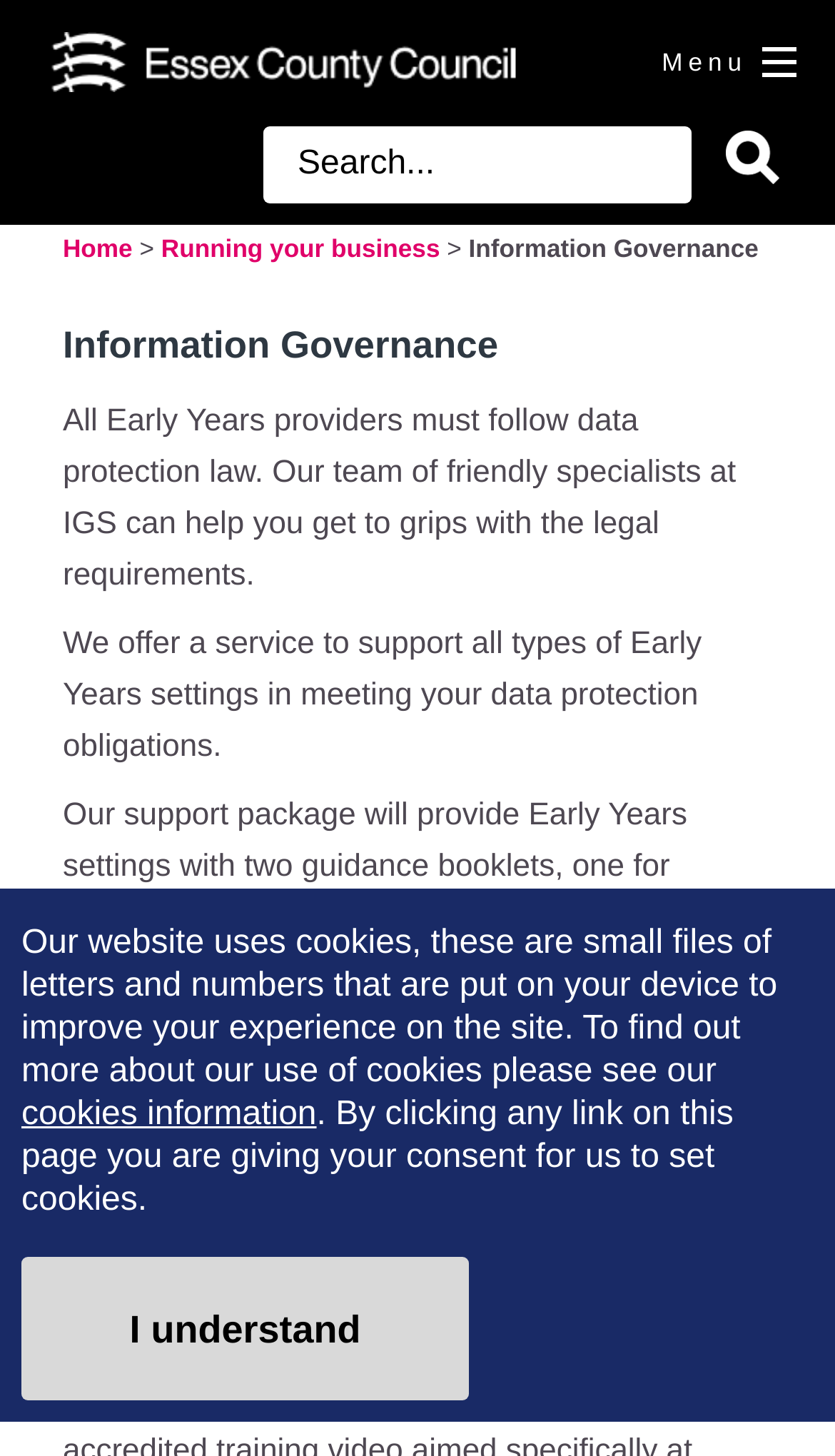Kindly determine the bounding box coordinates for the clickable area to achieve the given instruction: "Click the Agree button".

[0.026, 0.862, 0.562, 0.962]